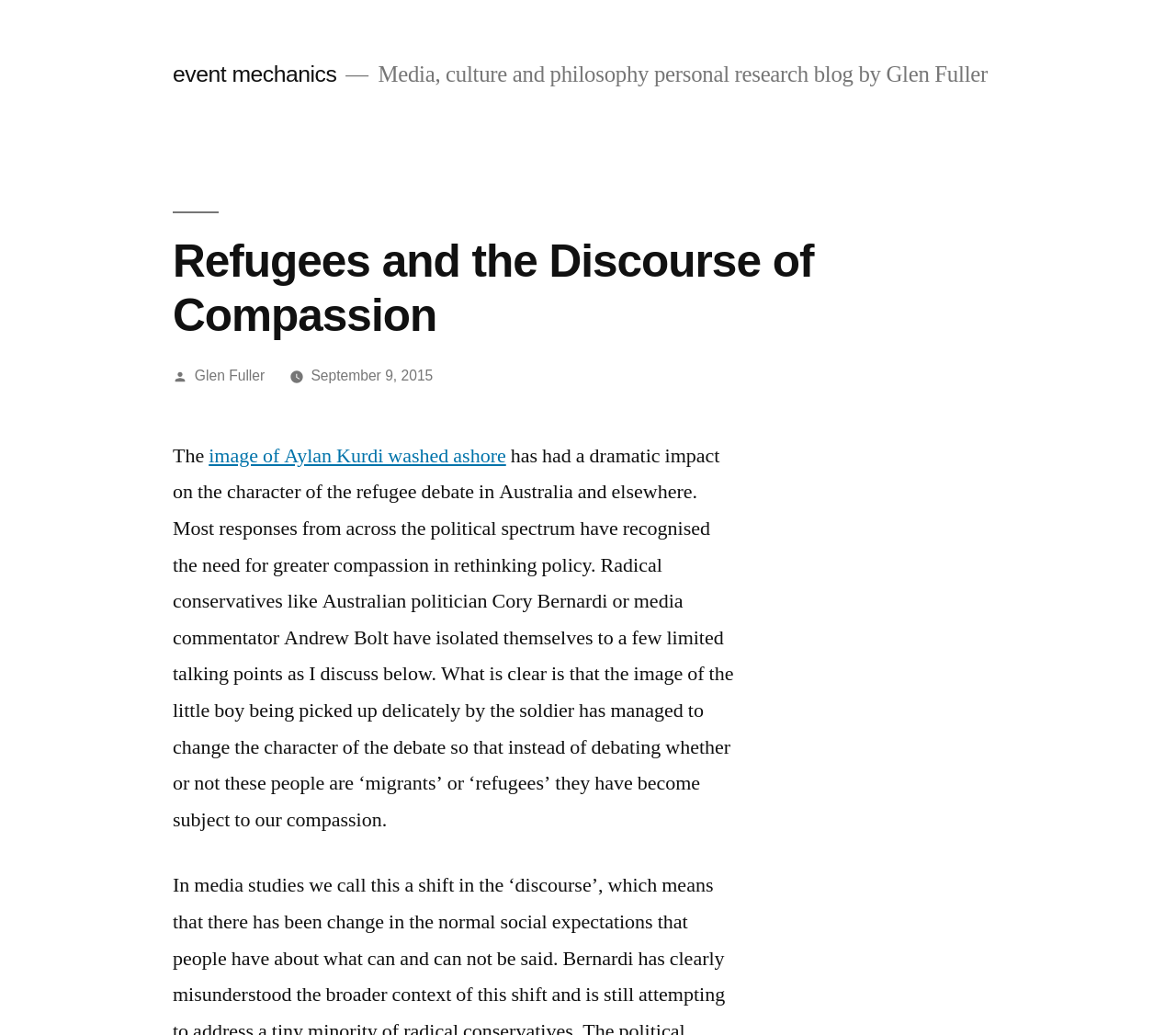Generate a comprehensive description of the webpage.

The webpage appears to be a personal research blog post about refugees and the discourse of compassion. At the top, there is a link to "event mechanics" positioned near the center of the page. Below this link, there is a static text element that reads "Media, culture and philosophy personal research blog by Glen Fuller", which spans across most of the page width.

Underneath this text, there is a header section that contains the title "Refugees and the Discourse of Compassion" in a prominent position. To the right of the title, there are two links: one to the author's name, "Glen Fuller", and another to the date "September 9, 2015".

The main content of the blog post begins with a static text element that reads "The", followed by a link to an "image of Aylan Kurdi washed ashore". This link is positioned to the right of the "The" text. The rest of the paragraph discusses the impact of the image on the refugee debate in Australia and elsewhere, with mentions of specific politicians and media commentators. The text is quite lengthy and spans across multiple lines, taking up a significant portion of the page.